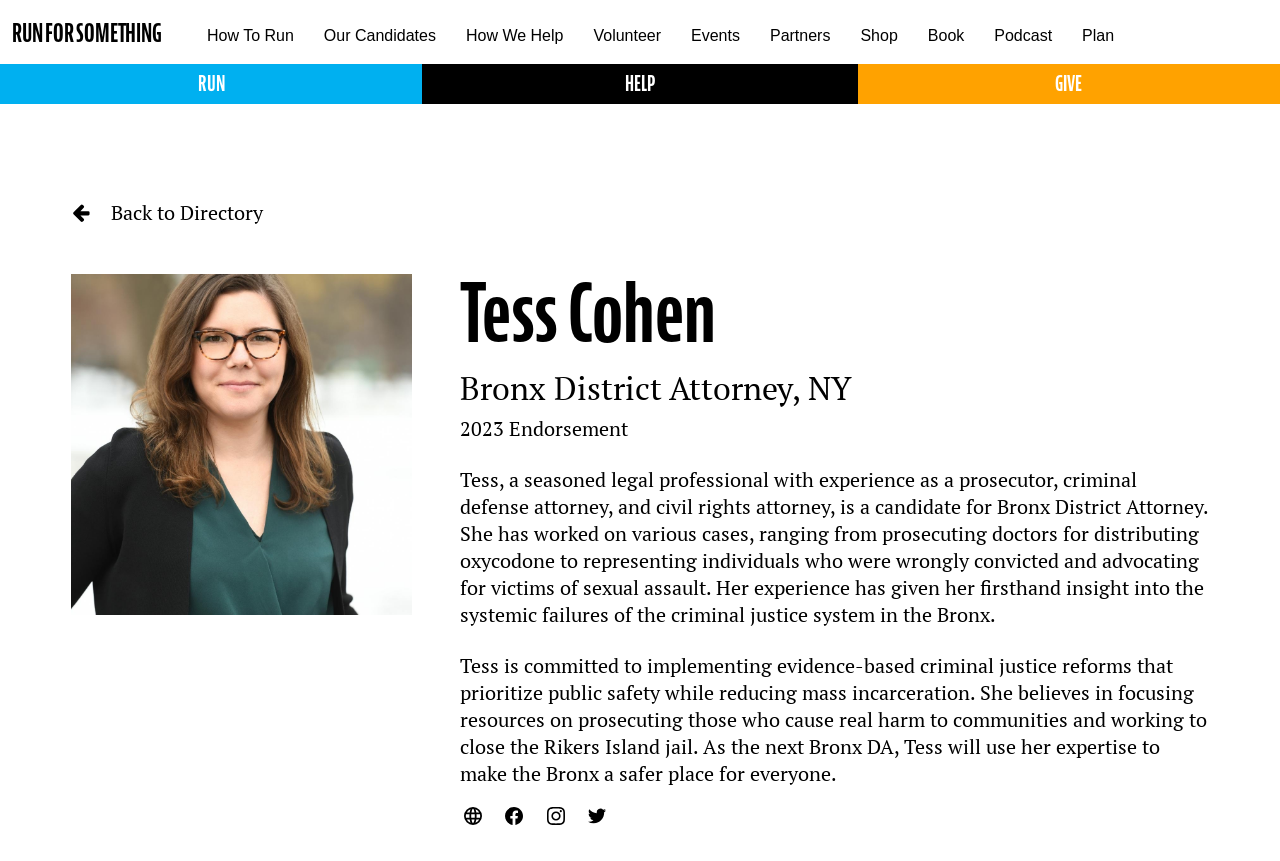Indicate the bounding box coordinates of the element that needs to be clicked to satisfy the following instruction: "Click on the 'RUN FOR SOMETHING' link". The coordinates should be four float numbers between 0 and 1, i.e., [left, top, right, bottom].

[0.009, 0.023, 0.15, 0.055]